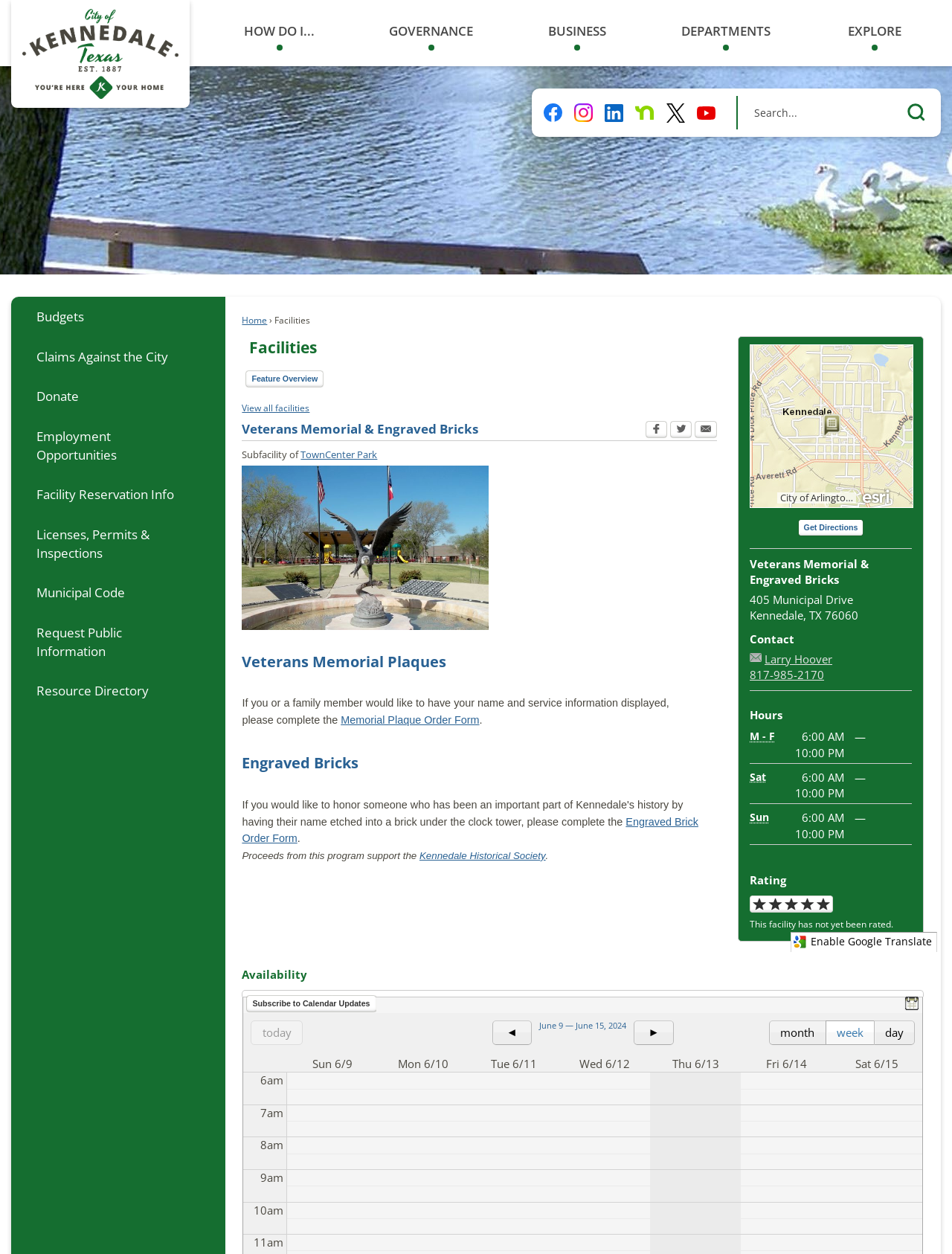Can you pinpoint the bounding box coordinates for the clickable element required for this instruction: "Rate this facility"? The coordinates should be four float numbers between 0 and 1, i.e., [left, top, right, bottom].

[0.788, 0.714, 0.875, 0.728]